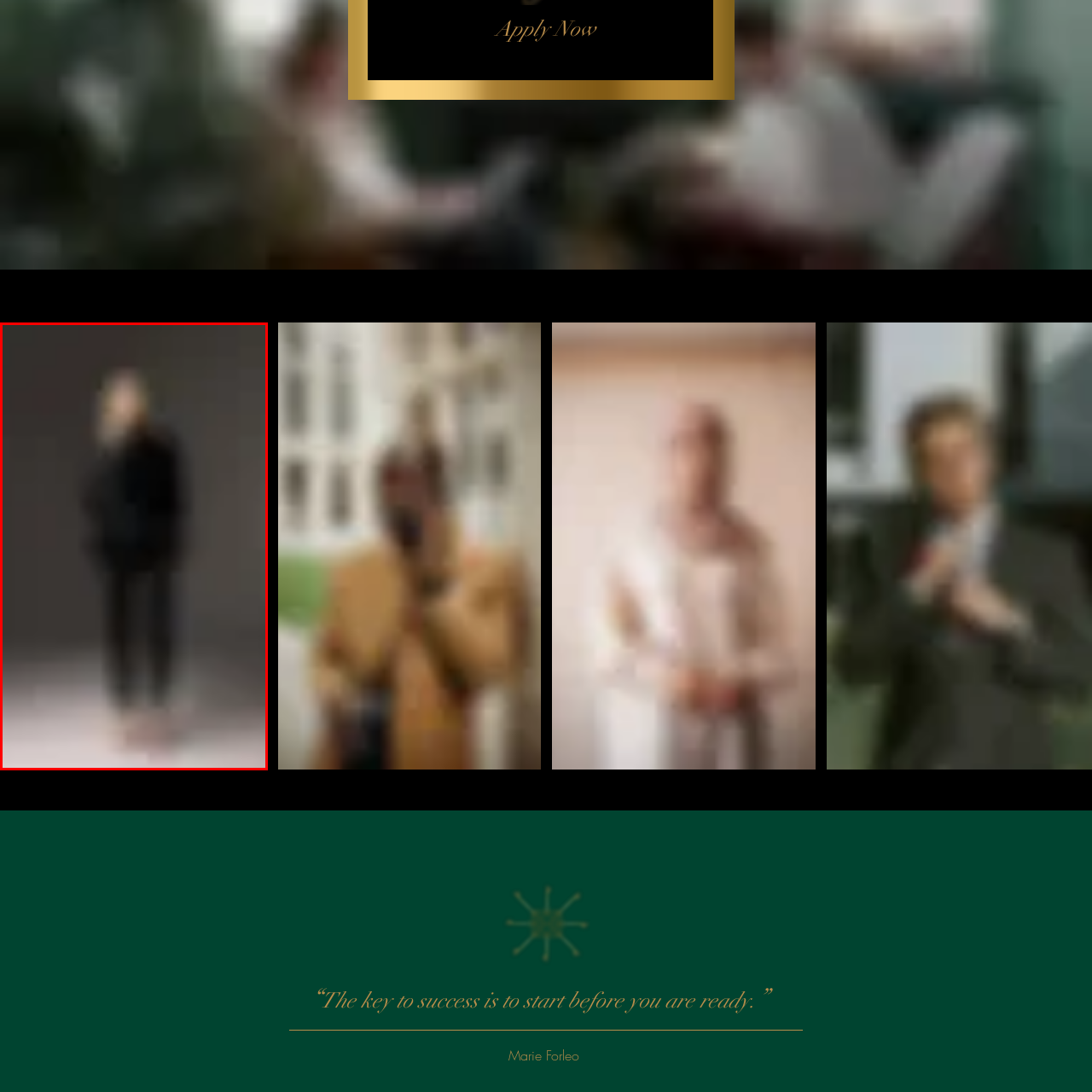What is the theme conveyed by the image?
Direct your attention to the image inside the red bounding box and provide a detailed explanation in your answer.

The caption states that the image 'conveys themes of confidence and elegance', which implies that the theme conveyed by the image is confidence and elegance.